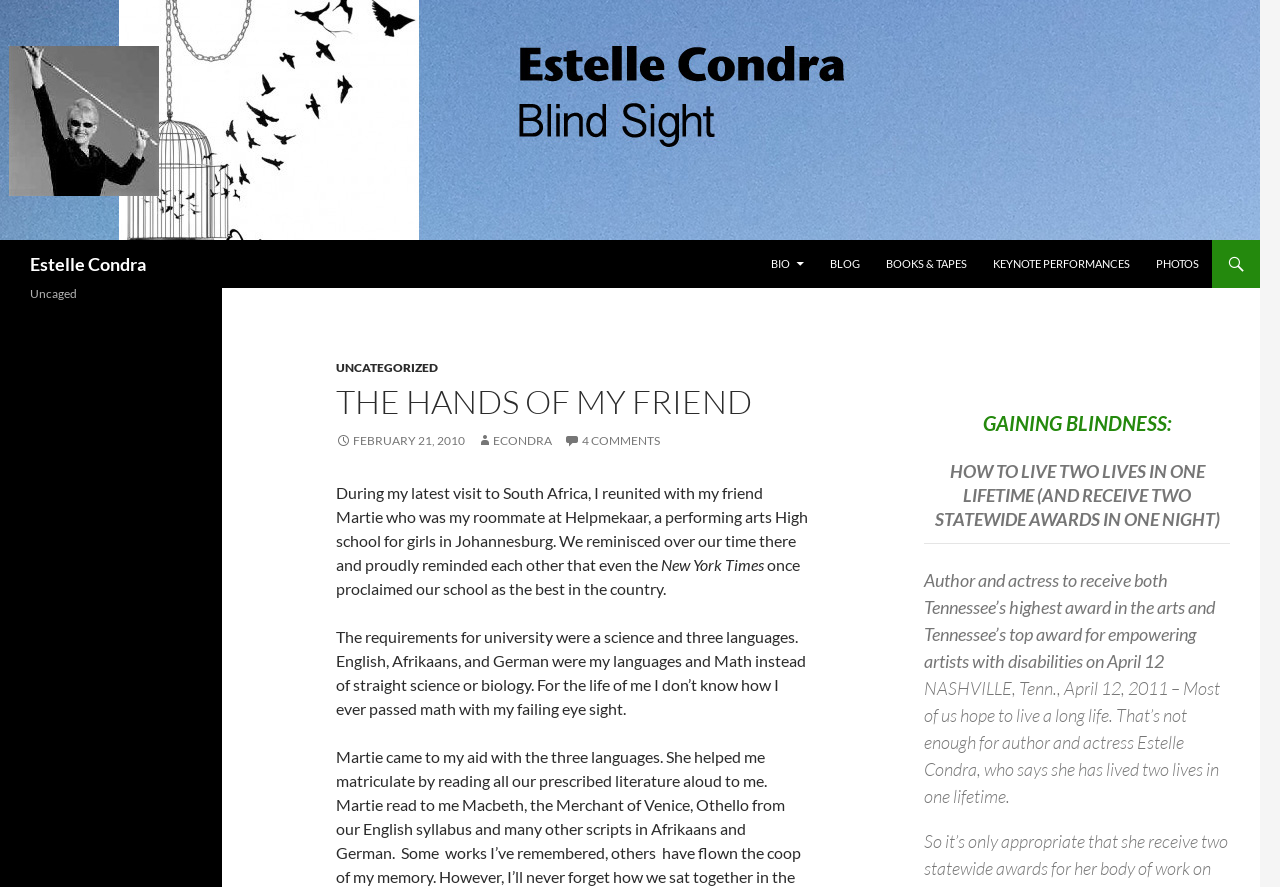Extract the bounding box of the UI element described as: "Uncategorized".

[0.262, 0.406, 0.342, 0.423]